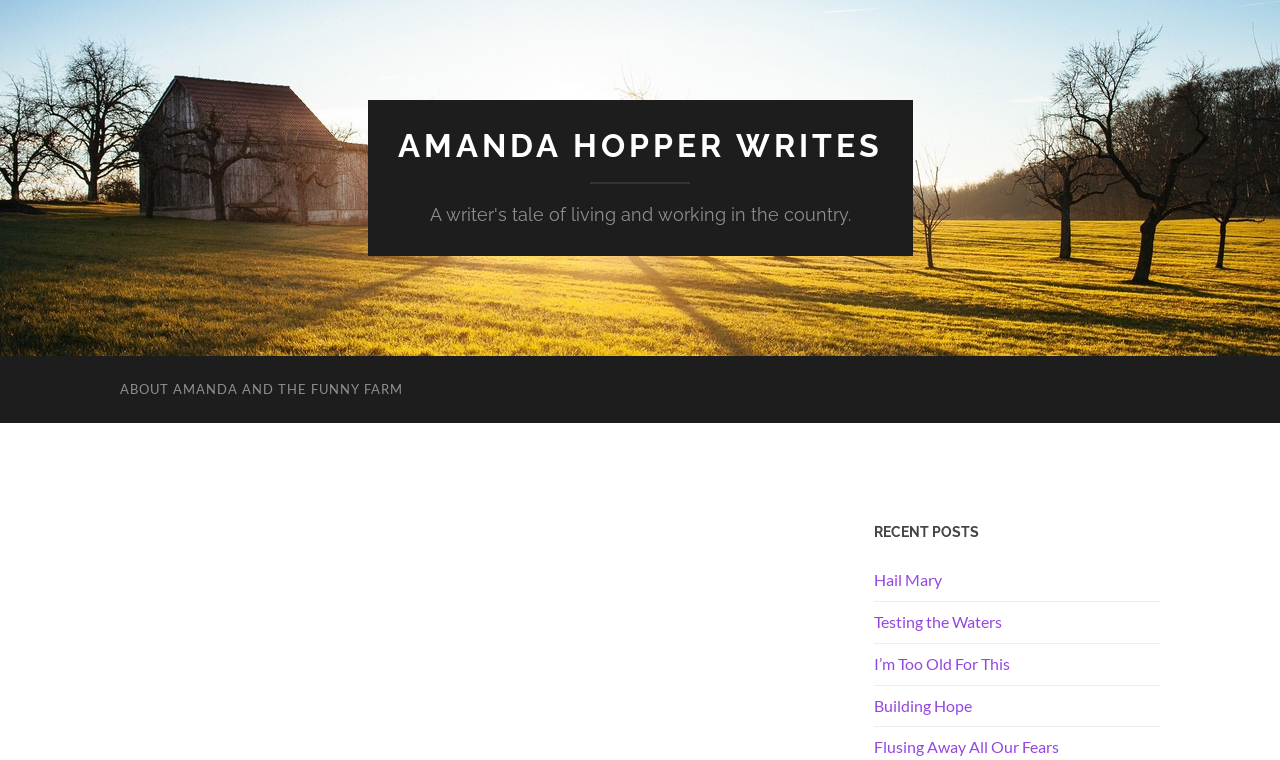Give a detailed overview of the webpage's appearance and contents.

The webpage is a personal blog titled "The Boring Stuff – Amanda Hopper Writes". At the top, there is a prominent link to "AMANDA HOPPER WRITES" taking up about a third of the screen width. Below it, there is another link to "ABOUT AMANDA AND THE FUNNY FARM" which is slightly smaller in size.

On the right side of the page, there is a section dedicated to "RECENT POSTS" with five links to individual blog posts. These links are stacked vertically, with "Hail Mary" at the top, followed by "Testing the Waters", "I’m Too Old For This", "Building Hope", and finally "Flusing Away All Our Fears" at the bottom. This section takes up about a quarter of the screen height.